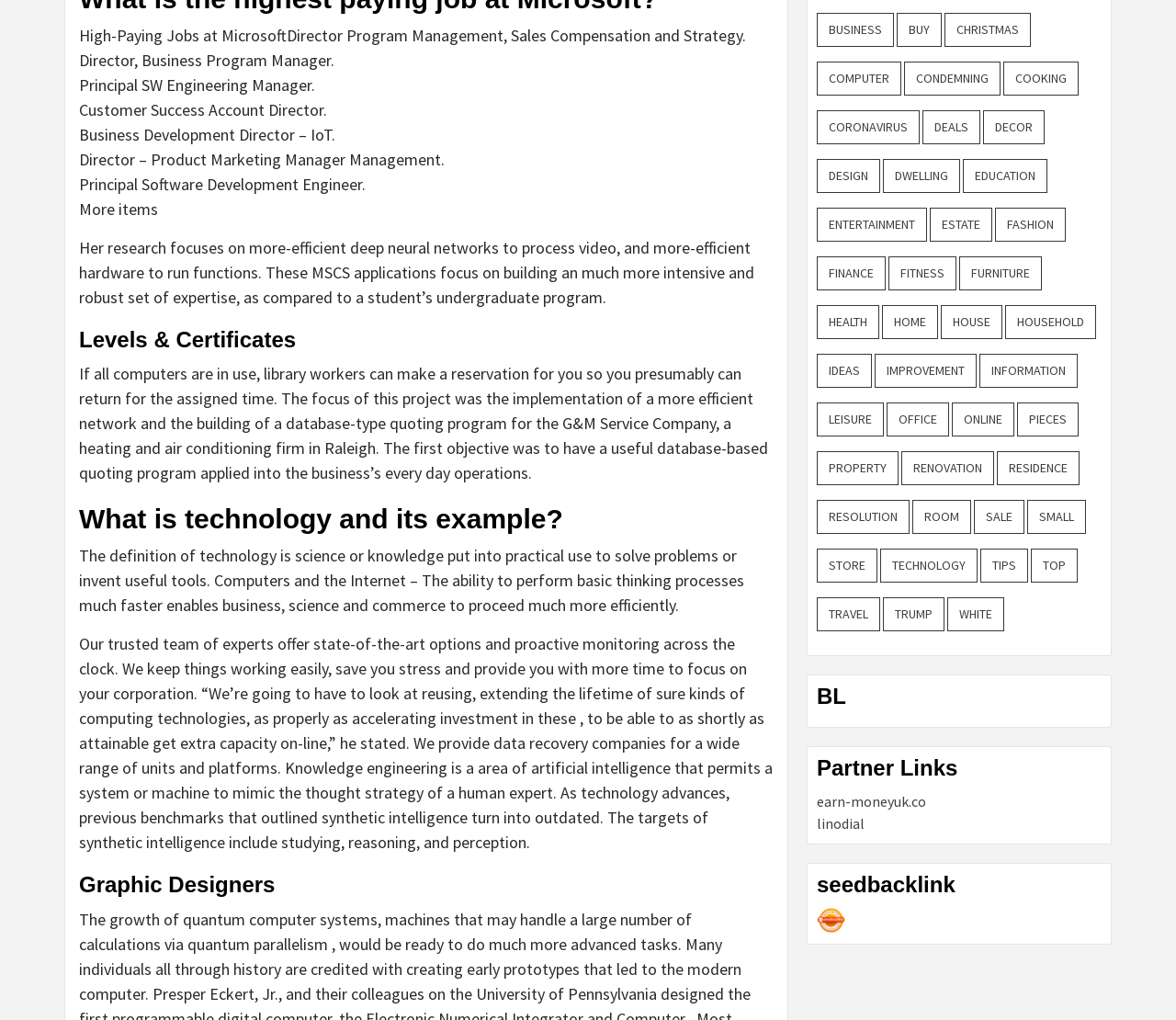What is the job title of the first listed high-paying job at Microsoft?
Please provide a comprehensive answer based on the details in the screenshot.

The first listed high-paying job at Microsoft is 'Director Program Management, Sales Compensation and Strategy.' which is indicated by the StaticText element with ID 828.